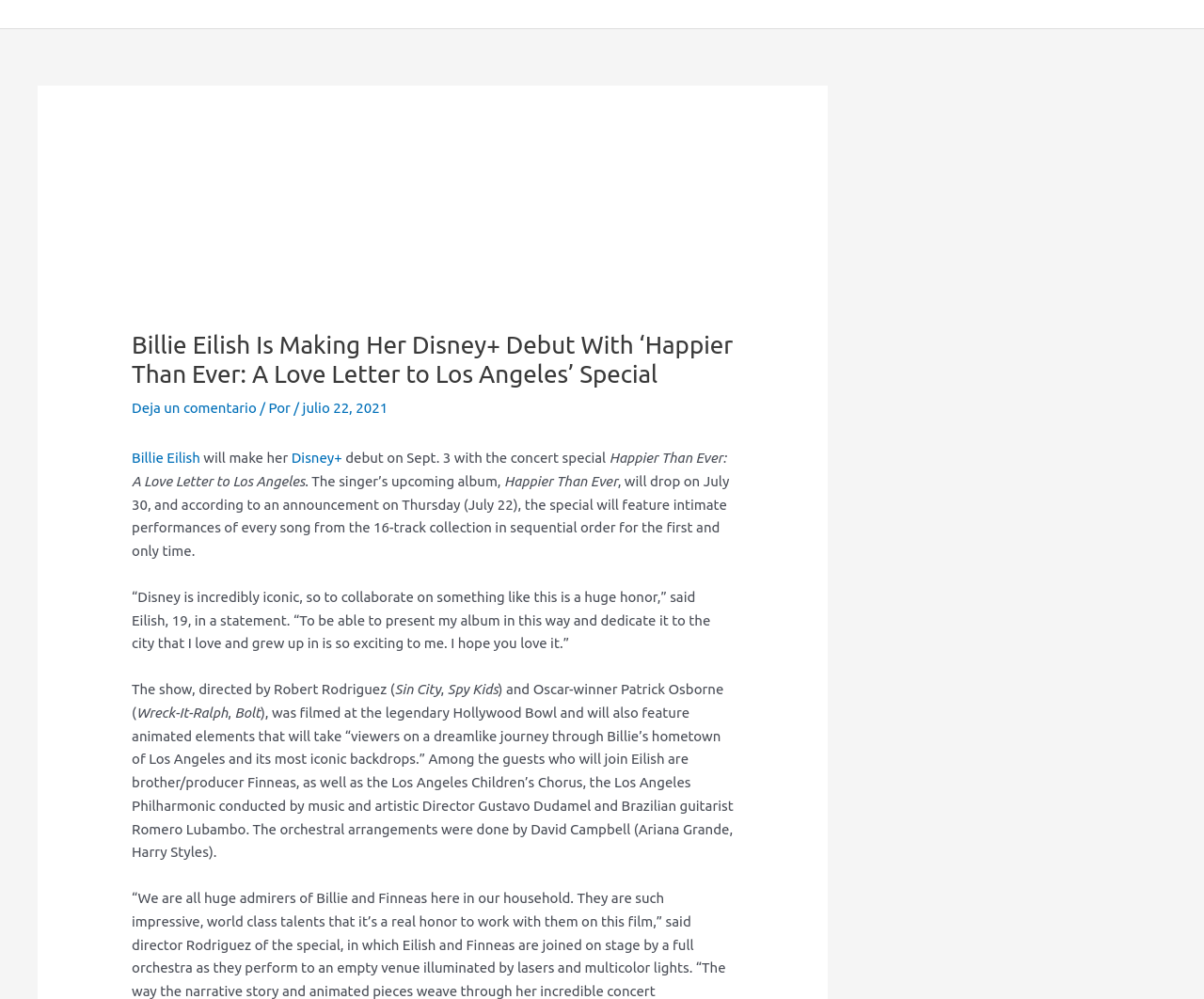Answer the question with a single word or phrase: 
When will Billie Eilish's concert special debut on Disney+?

Sept. 3